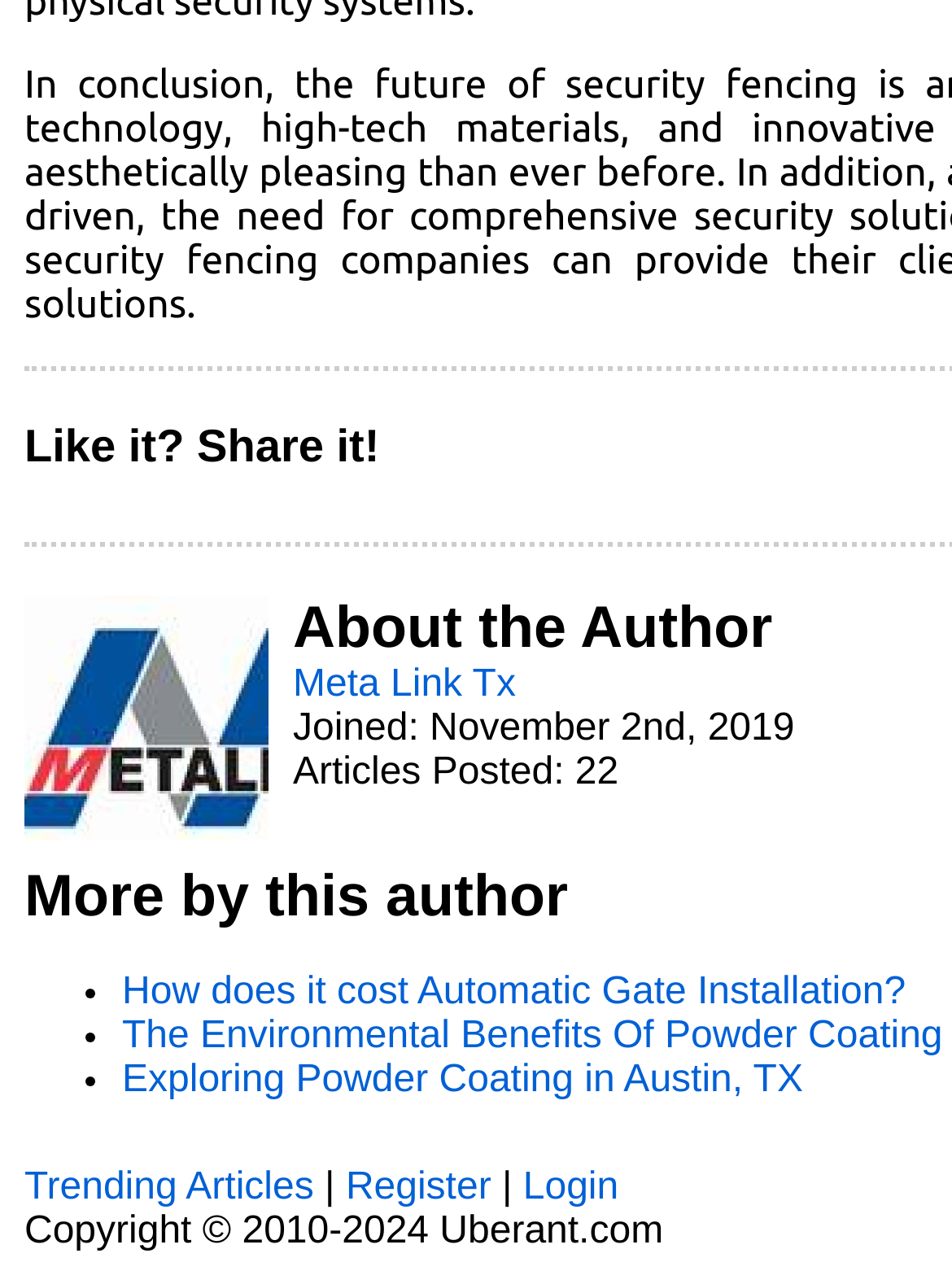Identify the bounding box of the HTML element described here: "Meta Link Tx". Provide the coordinates as four float numbers between 0 and 1: [left, top, right, bottom].

[0.308, 0.517, 0.542, 0.549]